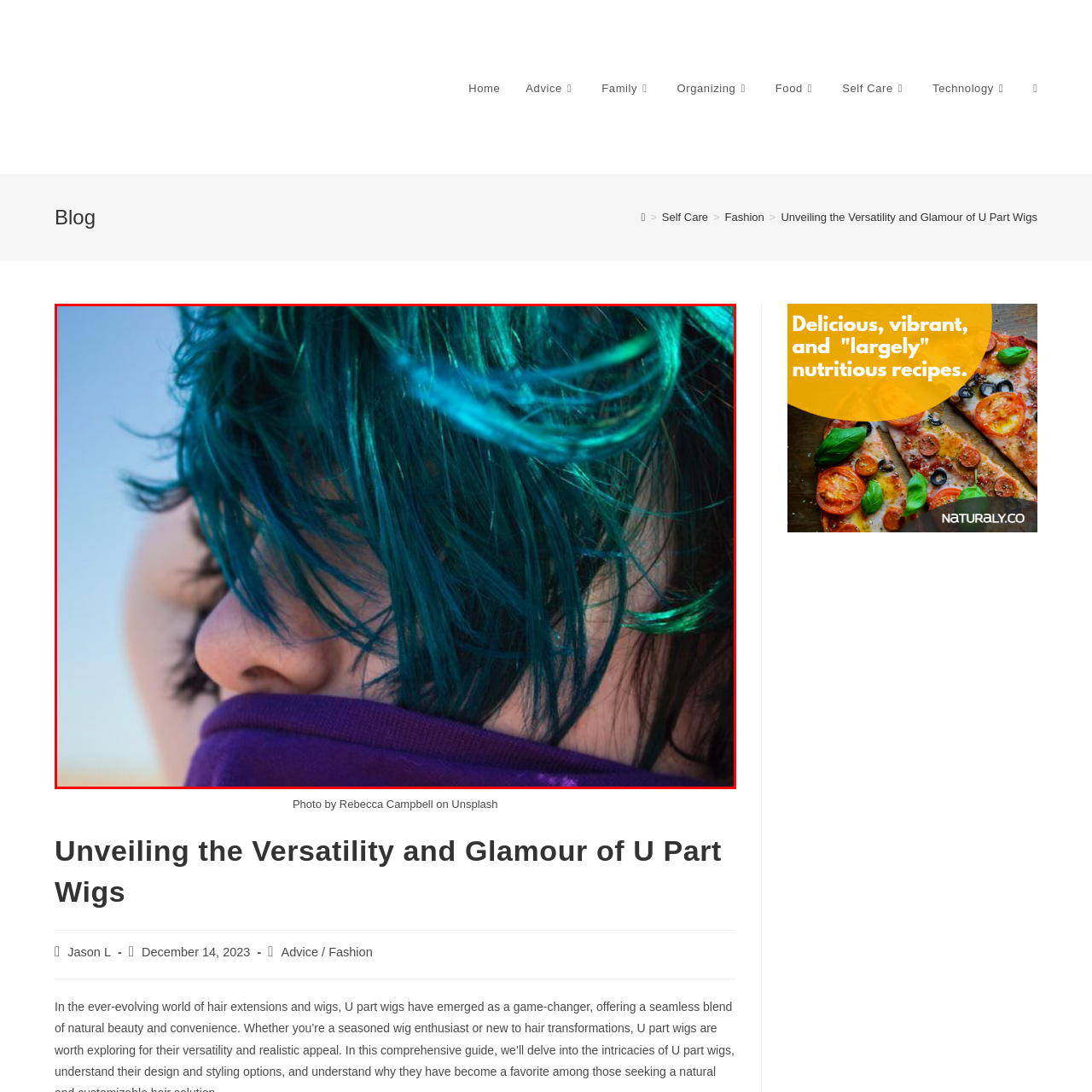Who is the photographer of the image?
Observe the section of the image outlined in red and answer concisely with a single word or phrase.

Rebecca Campbell